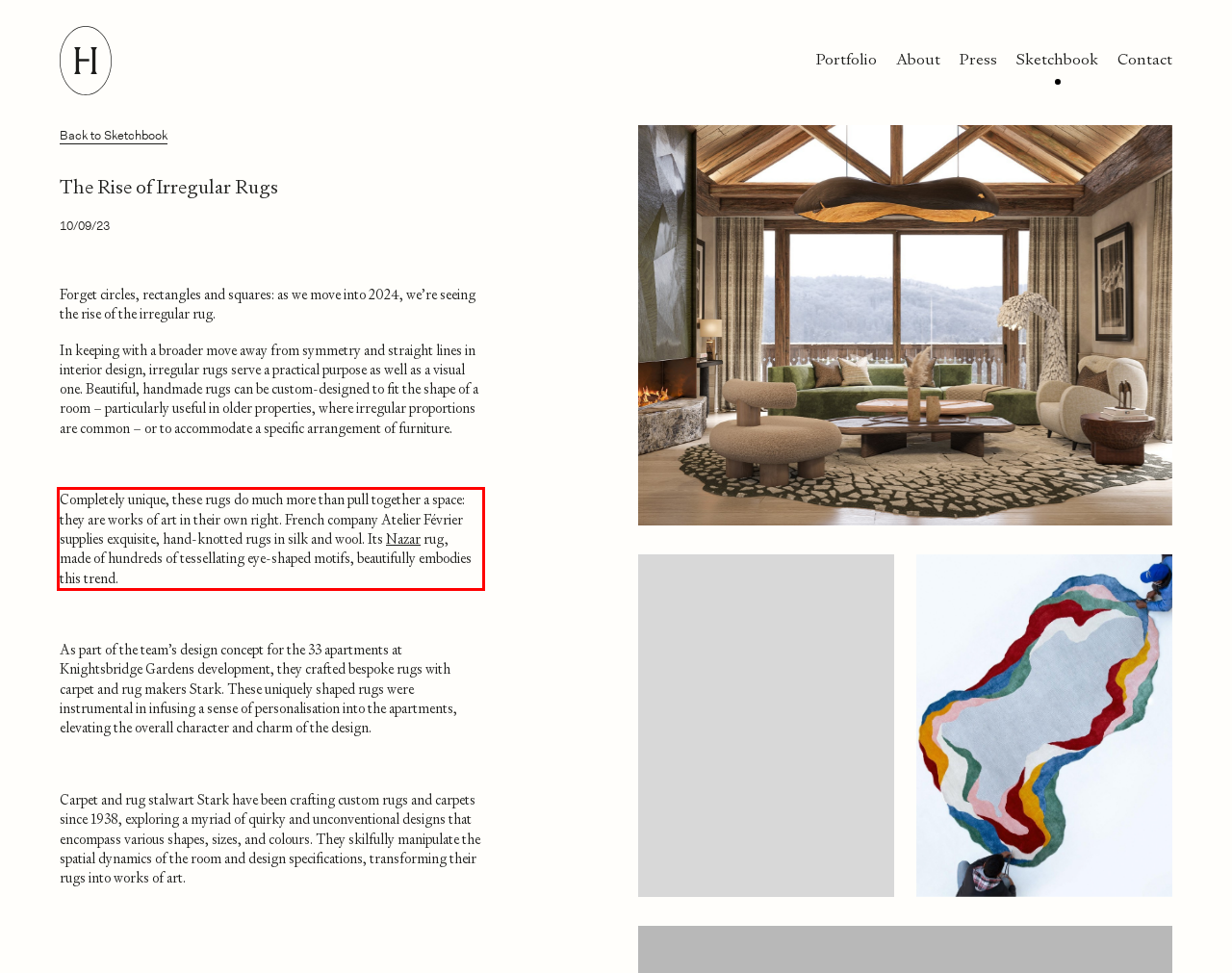Using OCR, extract the text content found within the red bounding box in the given webpage screenshot.

Completely unique, these rugs do much more than pull together a space: they are works of art in their own right. French company Atelier Février supplies exquisite, hand-knotted rugs in silk and wool. Its Nazar rug, made of hundreds of tessellating eye-shaped motifs, beautifully embodies this trend.